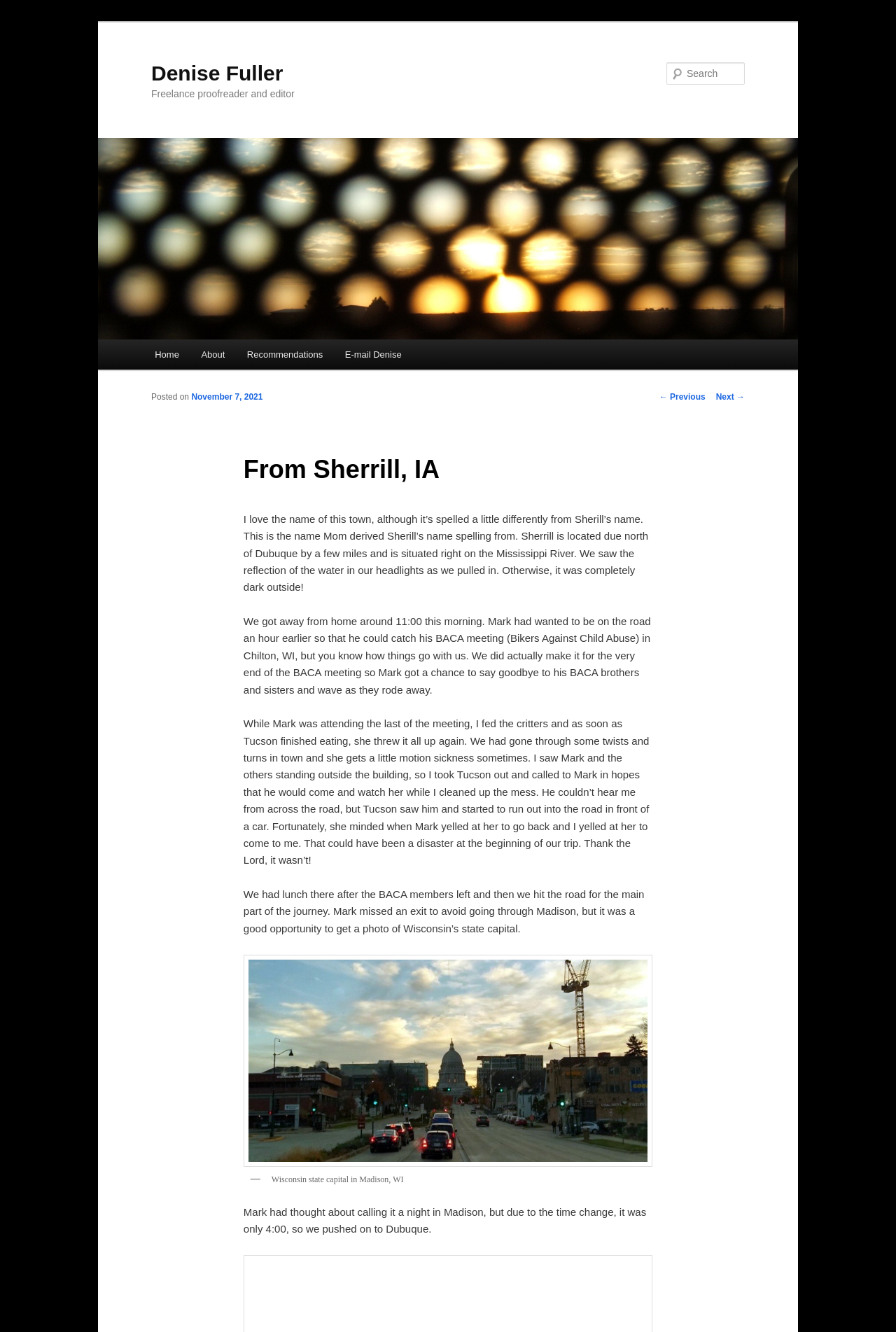For the element described, predict the bounding box coordinates as (top-left x, top-left y, bottom-right x, bottom-right y). All values should be between 0 and 1. Element description: About

[0.212, 0.255, 0.263, 0.278]